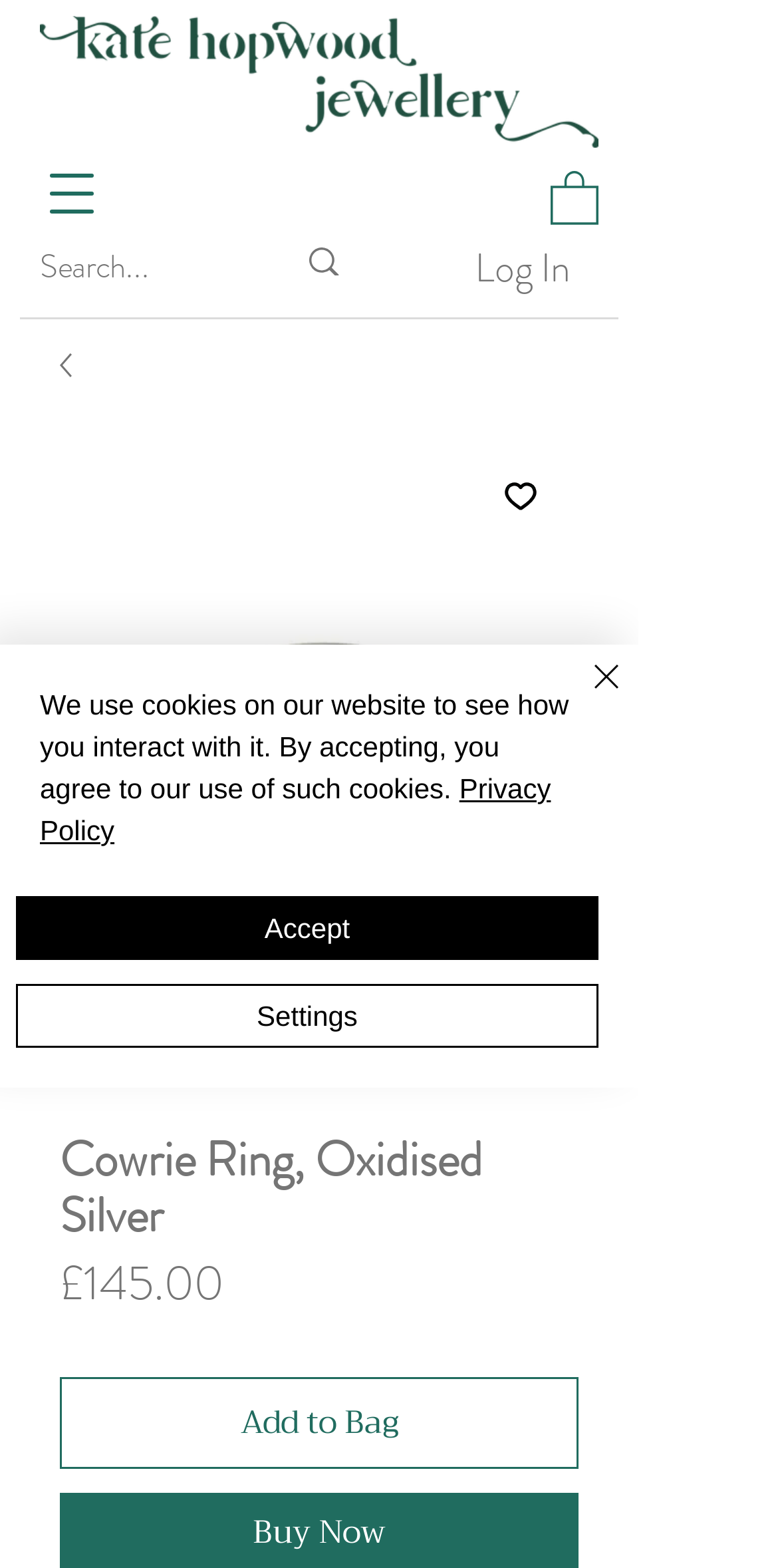Extract the bounding box coordinates for the UI element described as: "Sitemap".

None